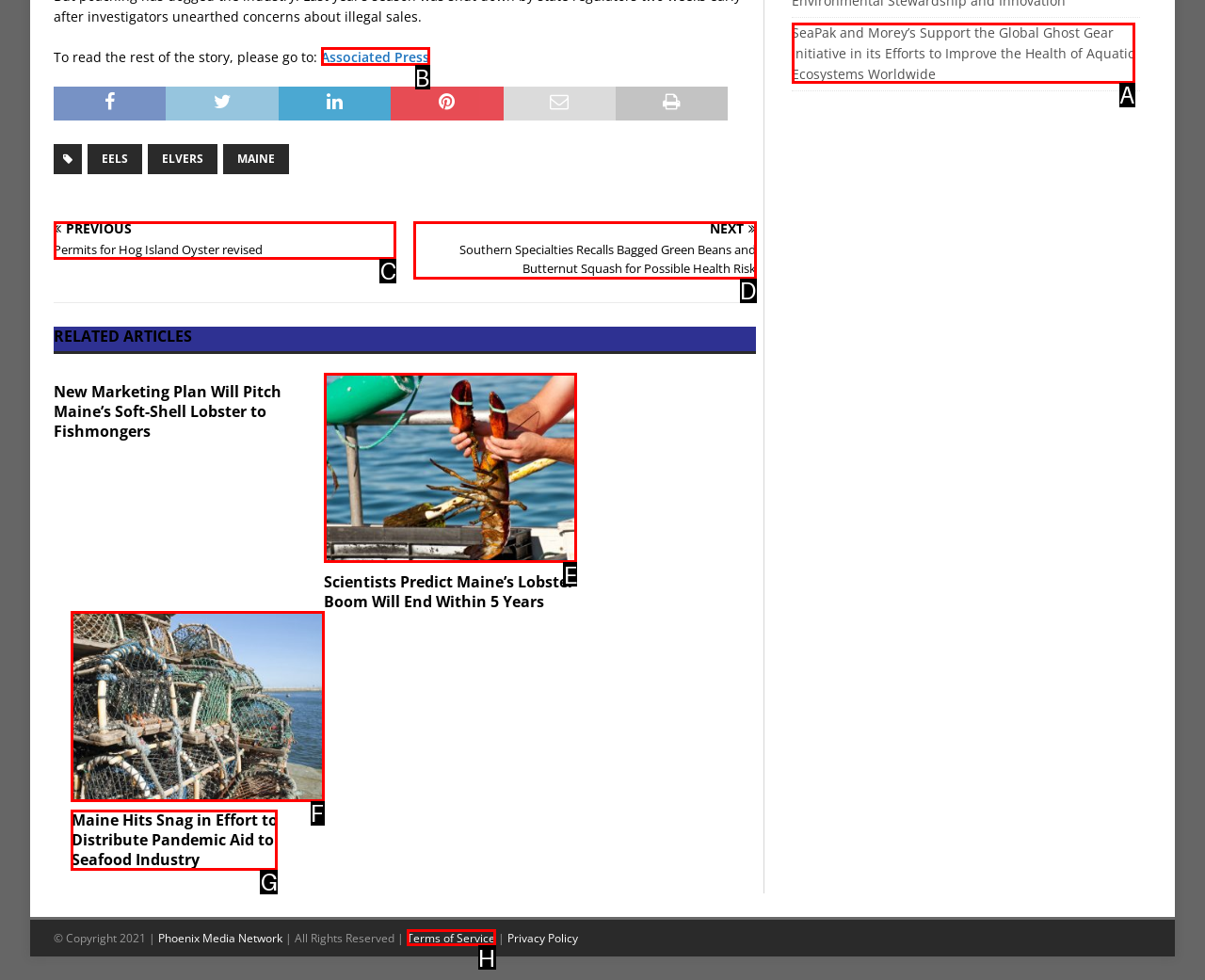Tell me which one HTML element best matches the description: Terms of Service
Answer with the option's letter from the given choices directly.

H